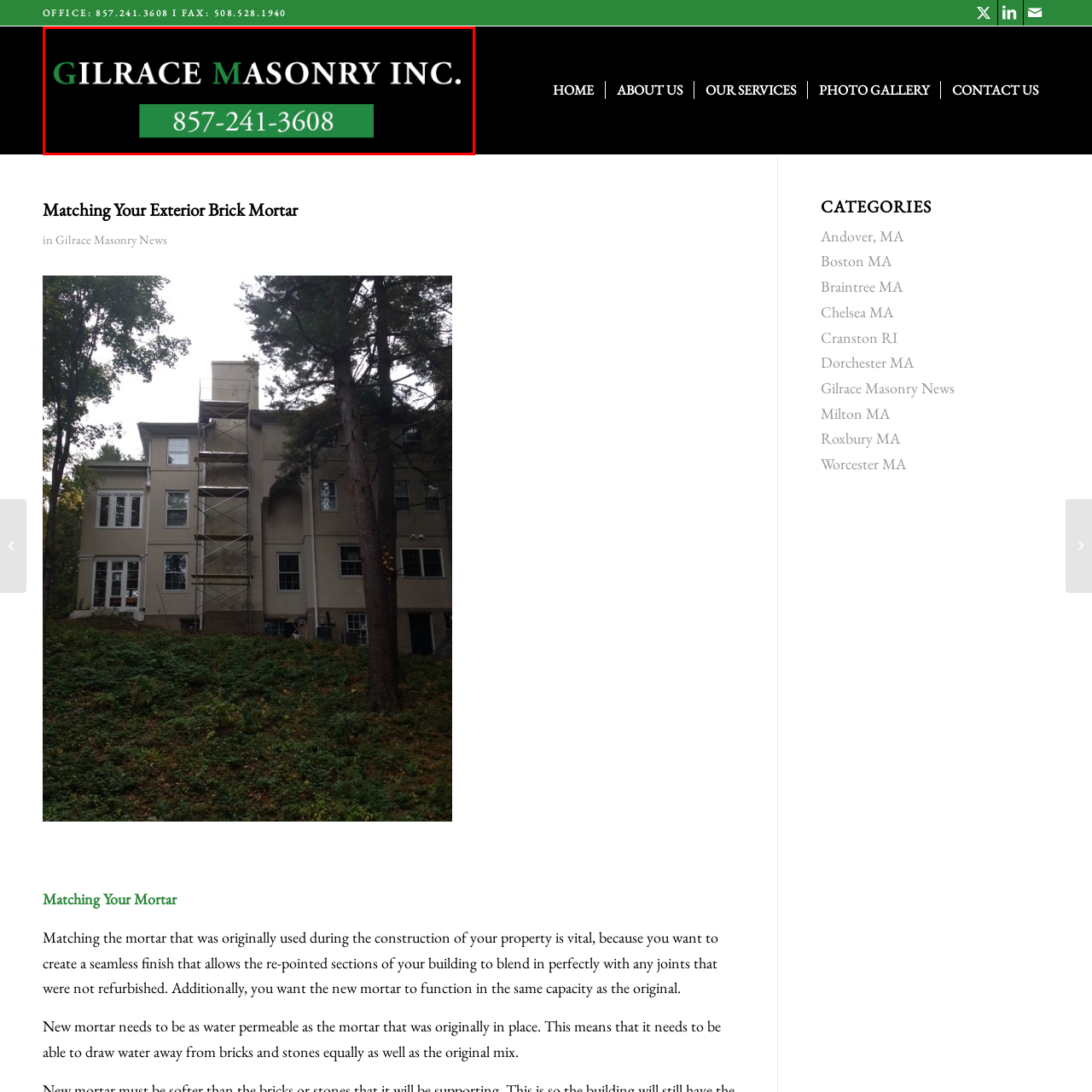What is the accentuated color in the logo?
Look closely at the image contained within the red bounding box and answer the question in detail, using the visual information present.

The accentuated color in the logo is green because the caption mentions that the name 'Gilrace' is accentuated in green, adding a vibrant touch to the design.